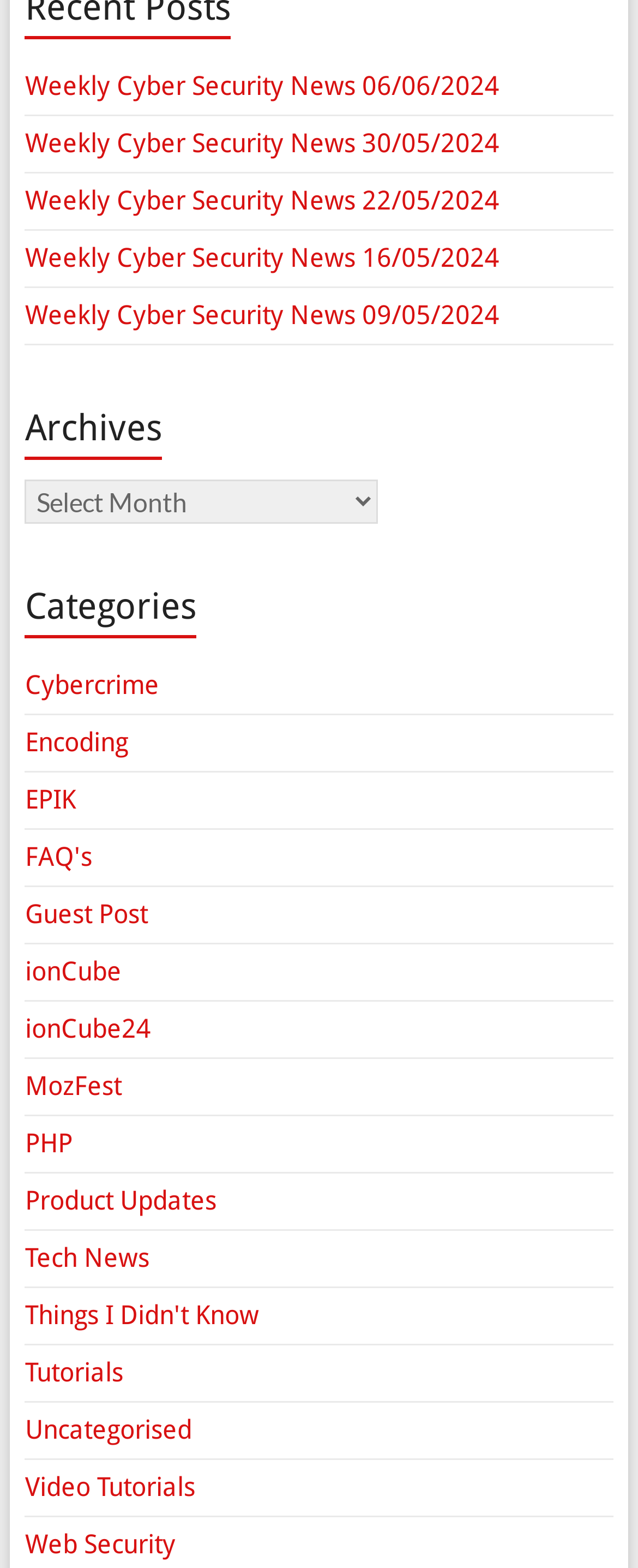Provide a short, one-word or phrase answer to the question below:
How many links are listed under the 'Categories' heading?

14